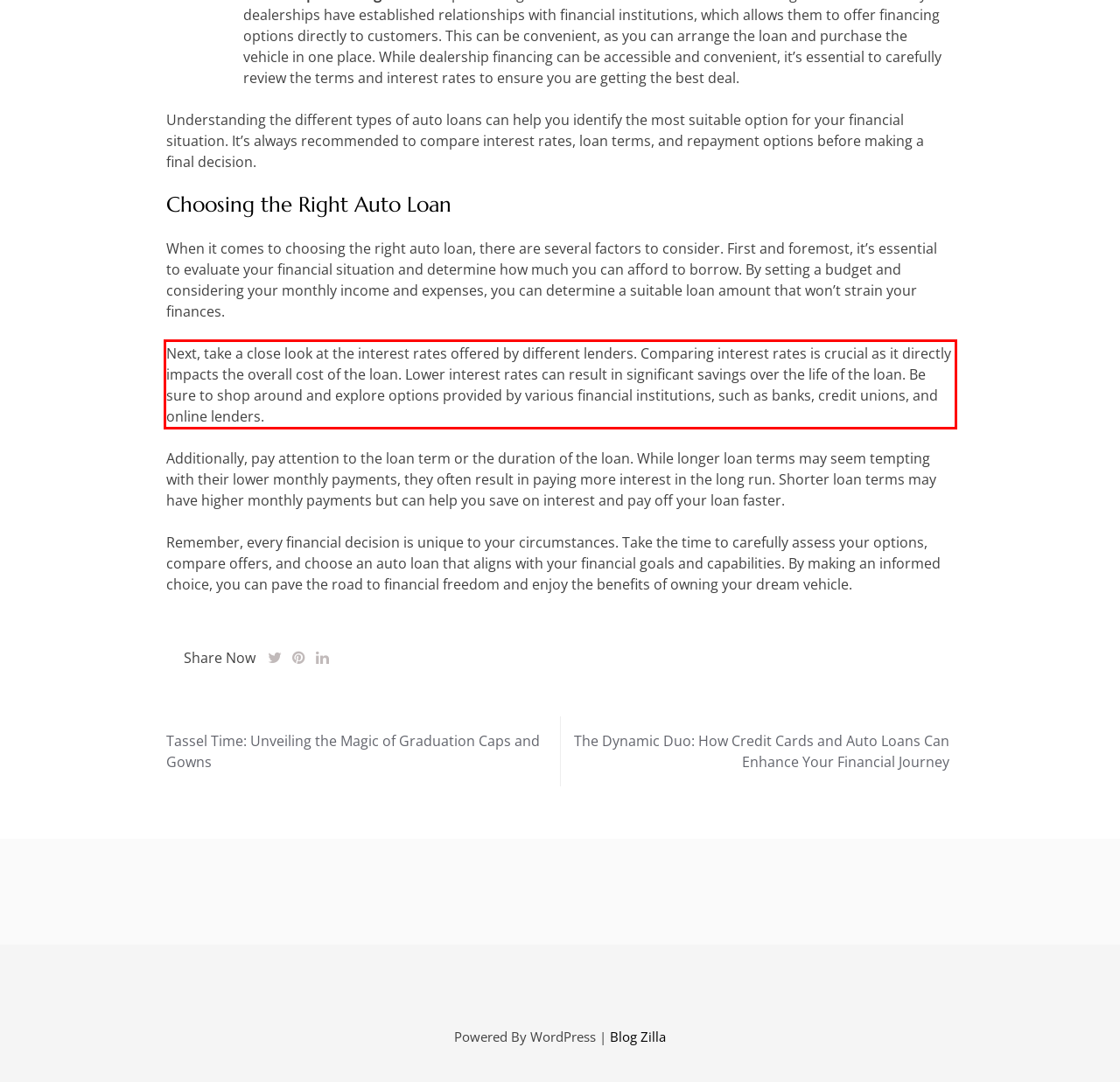Analyze the screenshot of a webpage where a red rectangle is bounding a UI element. Extract and generate the text content within this red bounding box.

Next, take a close look at the interest rates offered by different lenders. Comparing interest rates is crucial as it directly impacts the overall cost of the loan. Lower interest rates can result in significant savings over the life of the loan. Be sure to shop around and explore options provided by various financial institutions, such as banks, credit unions, and online lenders.